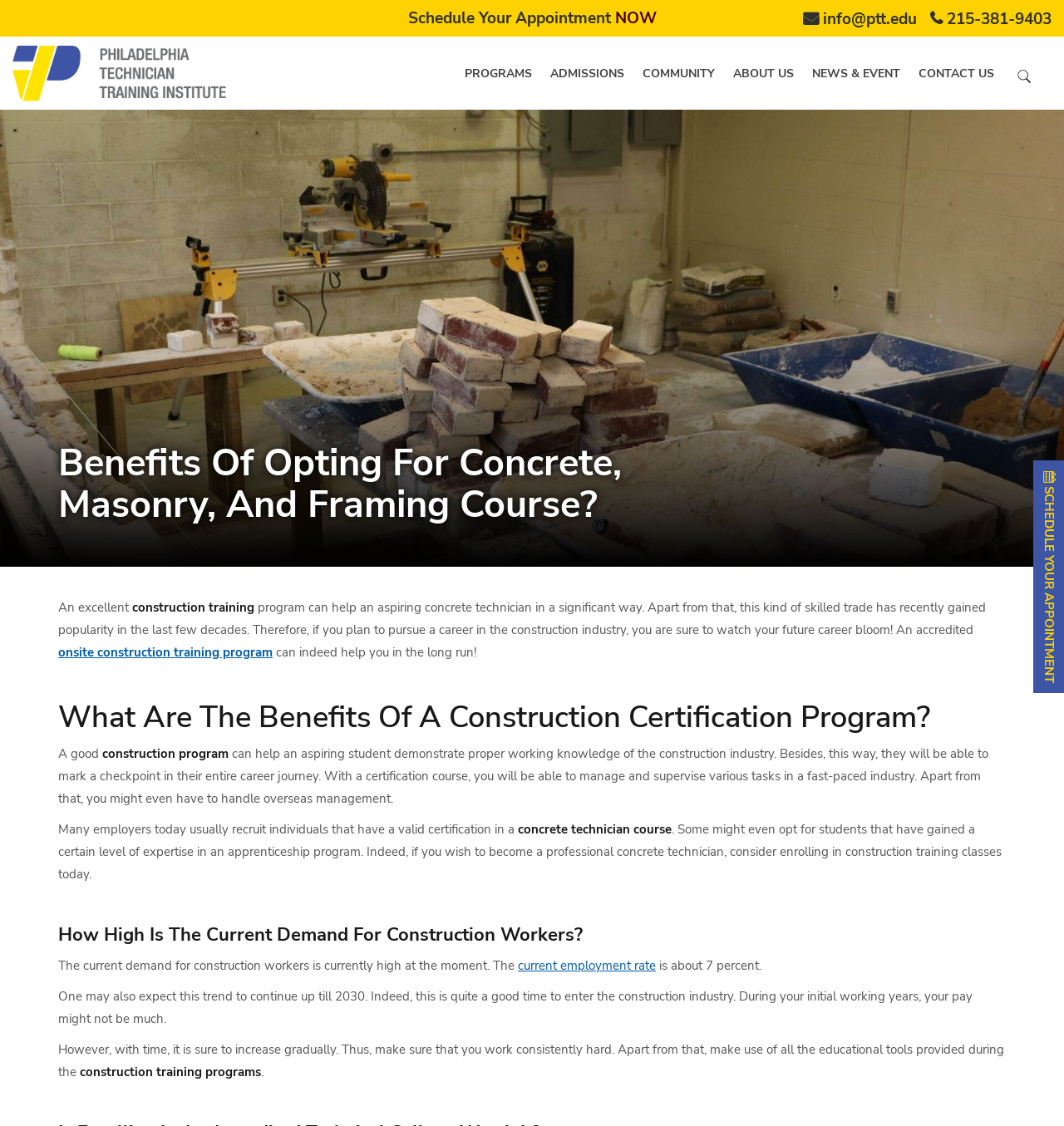How can a construction training program help an individual?
Could you give a comprehensive explanation in response to this question?

A construction training program can help an individual pursue a career in the construction industry, increase their pay over time, and provide them with educational tools to work consistently hard and achieve success.